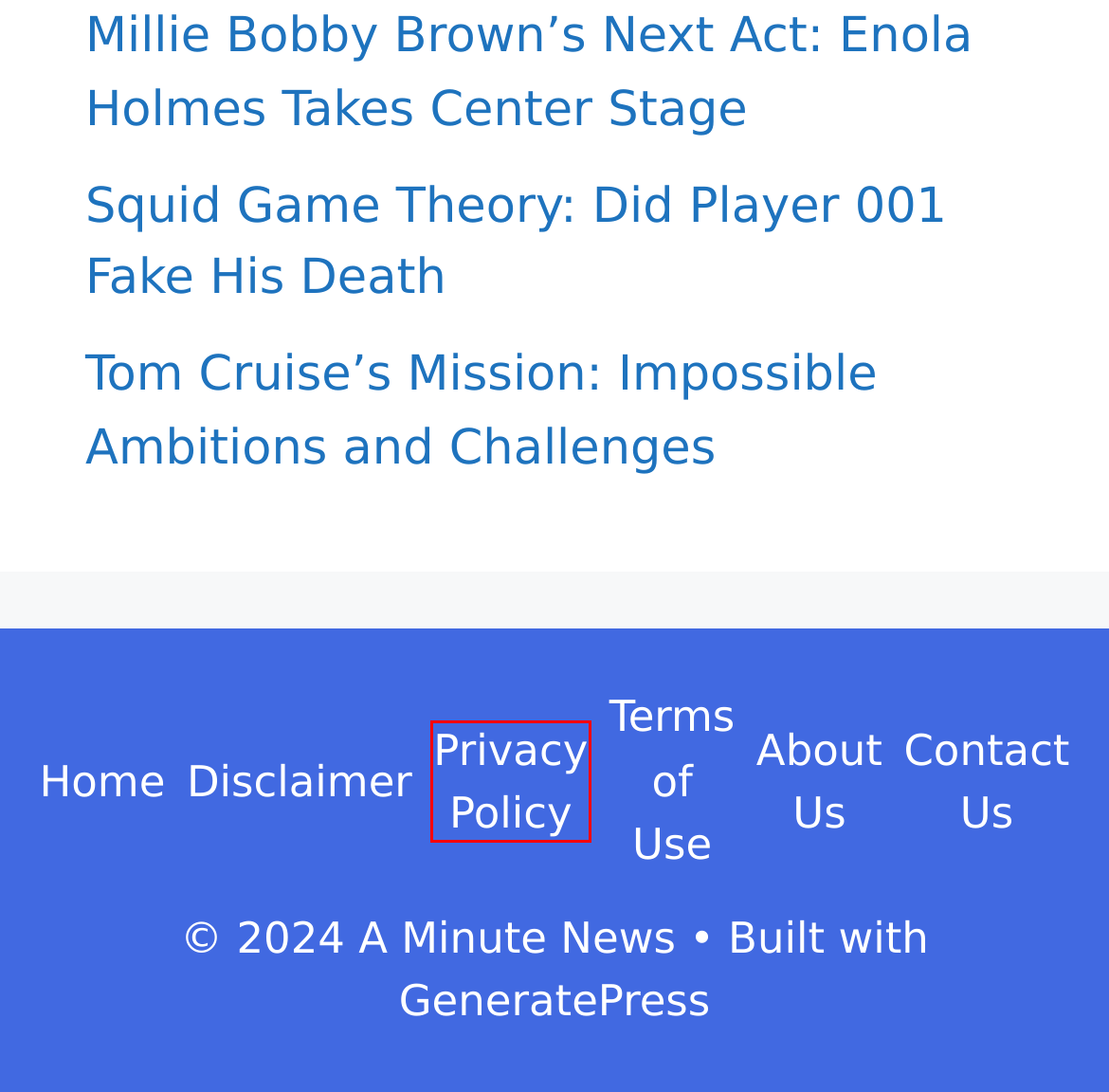Inspect the provided webpage screenshot, concentrating on the element within the red bounding box. Select the description that best represents the new webpage after you click the highlighted element. Here are the candidates:
A. Terms of Use | A Minute News
B. Millie Bobby Brown's Next Act: Enola Holmes Takes Center Stage
C. About Us | A Minute News
D. Squid Game Theory: Did Player 001 Fake His Death
E. Tom Cruise's Mission: Impossible Ambitions and Challenges
F. Disclaimer | A Minute News
G. Privacy Policy | A Minute News
H. Contact Us | A Minute News

G